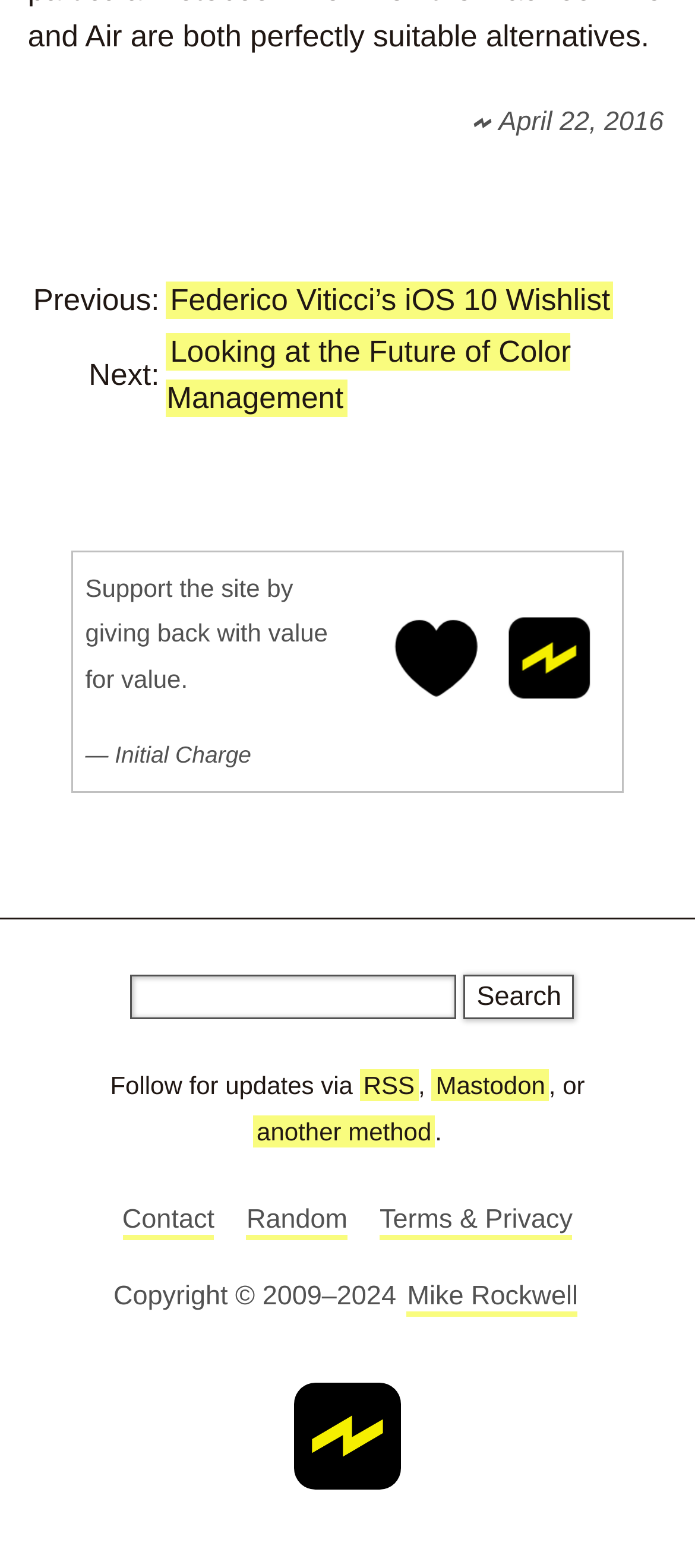Please answer the following question using a single word or phrase: 
How many links are there in the navigation section?

3